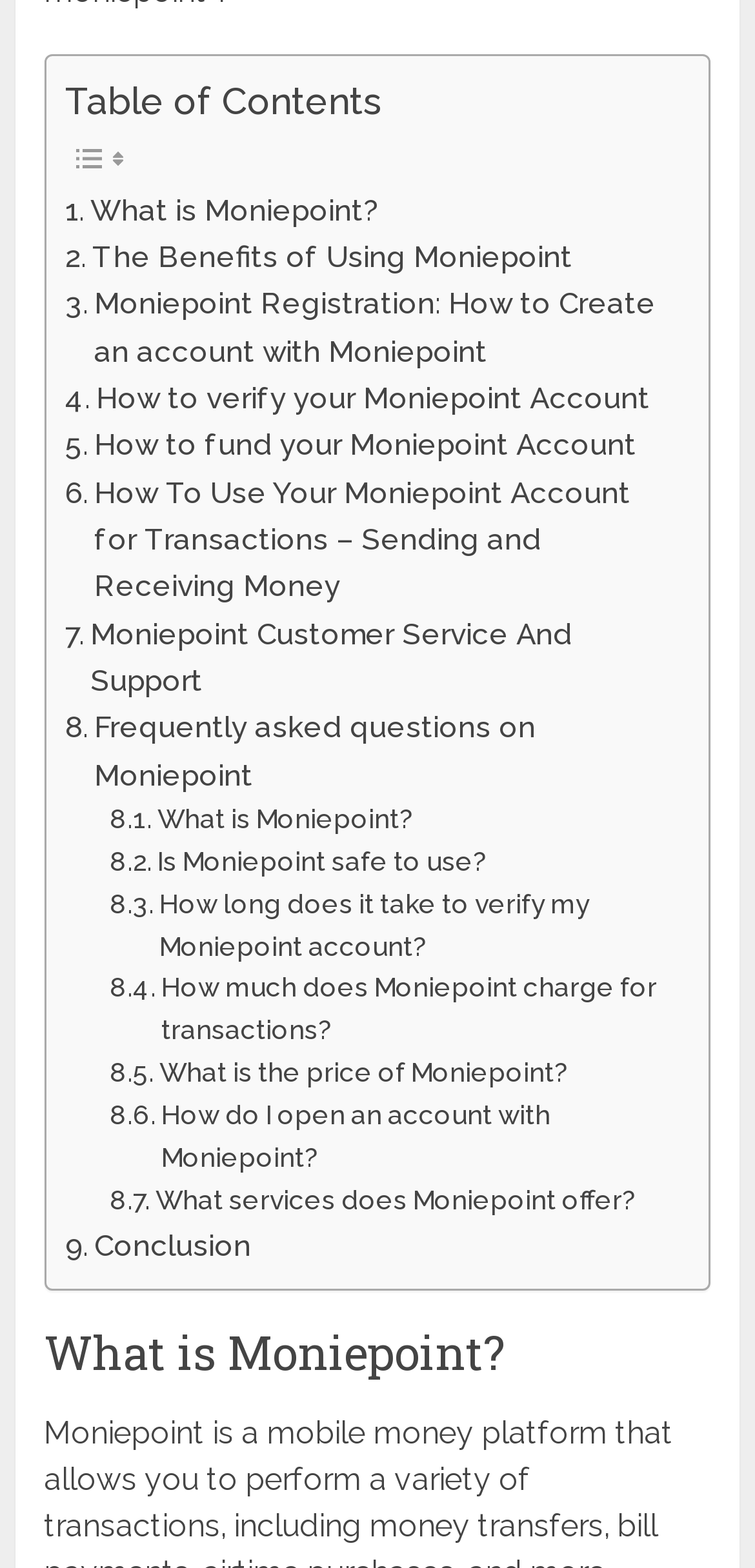Using the webpage screenshot and the element description What is Moniepoint?, determine the bounding box coordinates. Specify the coordinates in the format (top-left x, top-left y, bottom-right x, bottom-right y) with values ranging from 0 to 1.

[0.145, 0.509, 0.547, 0.536]